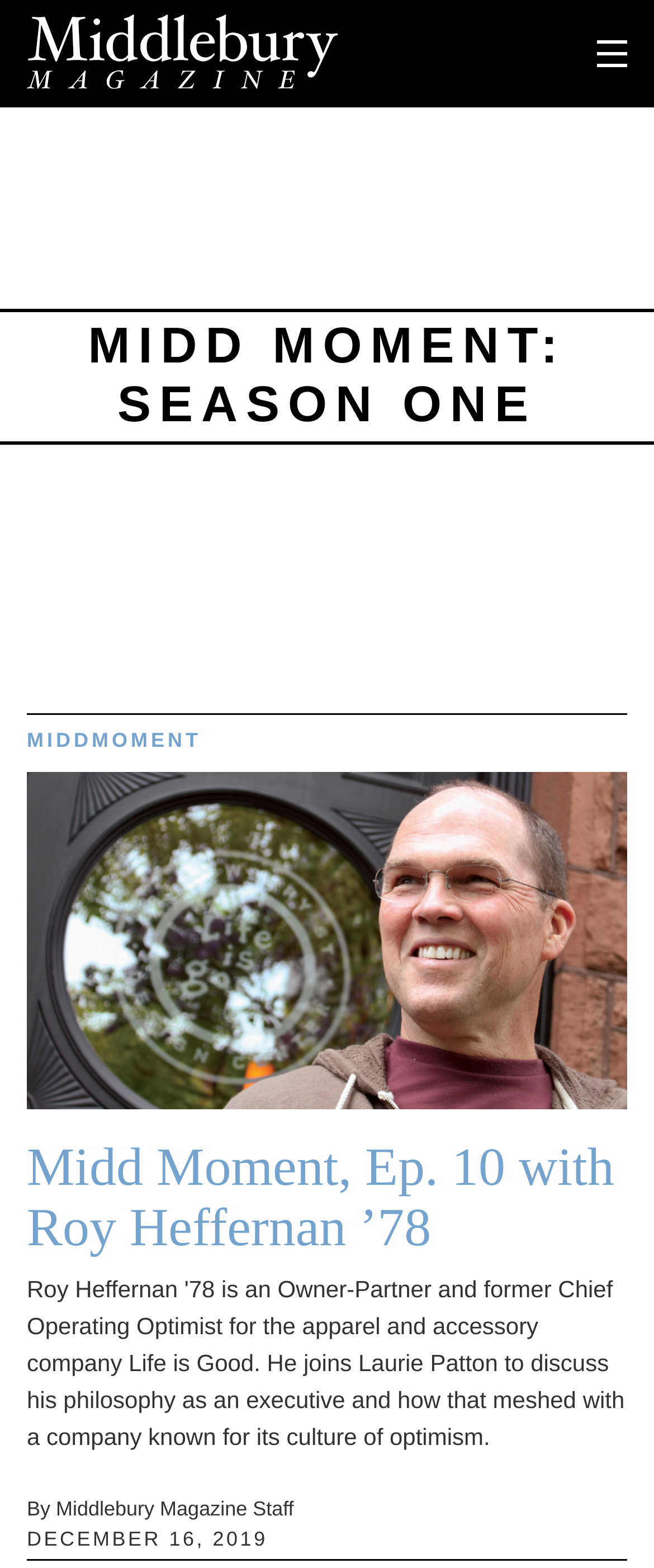Identify the text that serves as the heading for the webpage and generate it.

MIDD MOMENT: SEASON ONE